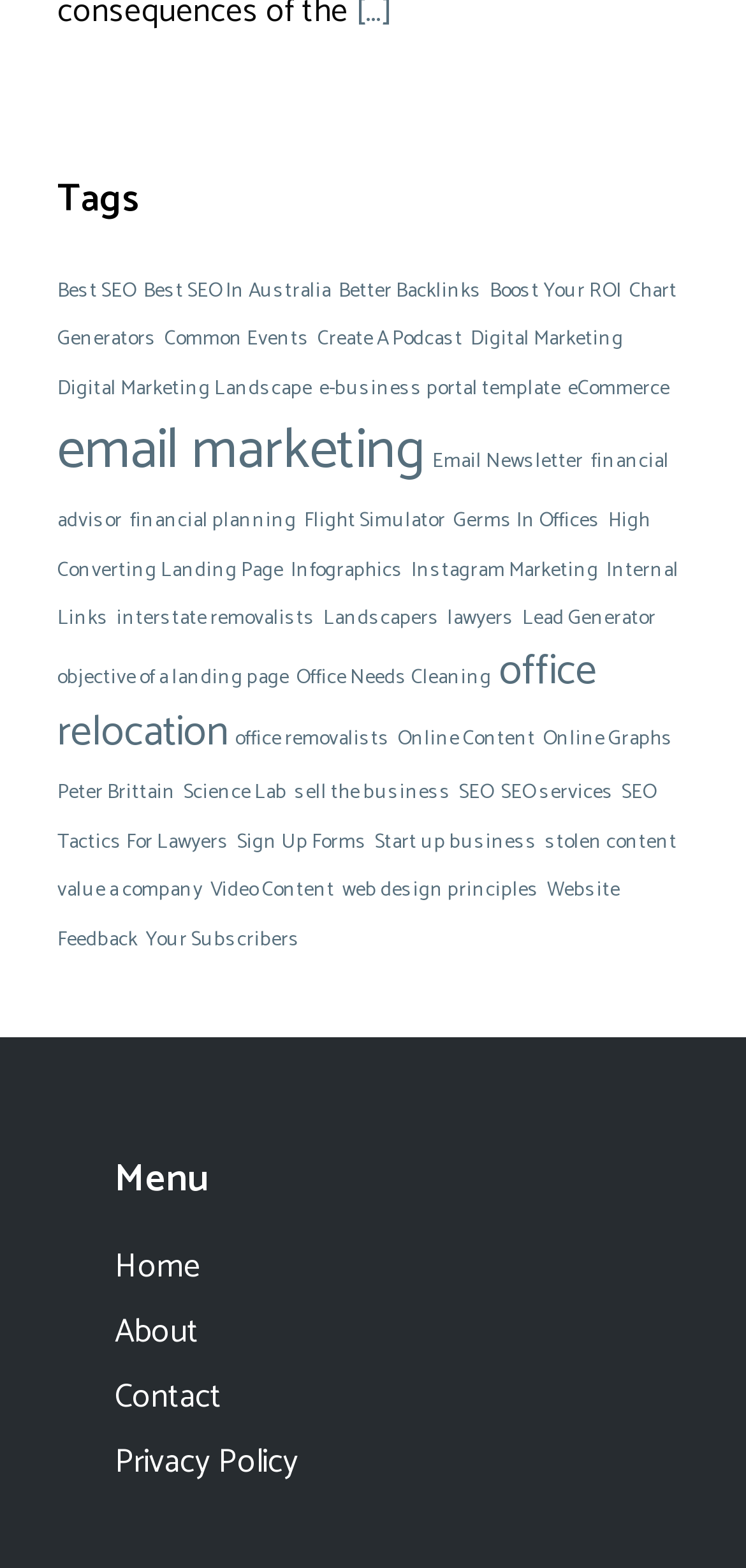Find the bounding box coordinates of the area that needs to be clicked in order to achieve the following instruction: "View 'Email Newsletter'". The coordinates should be specified as four float numbers between 0 and 1, i.e., [left, top, right, bottom].

[0.579, 0.283, 0.782, 0.305]